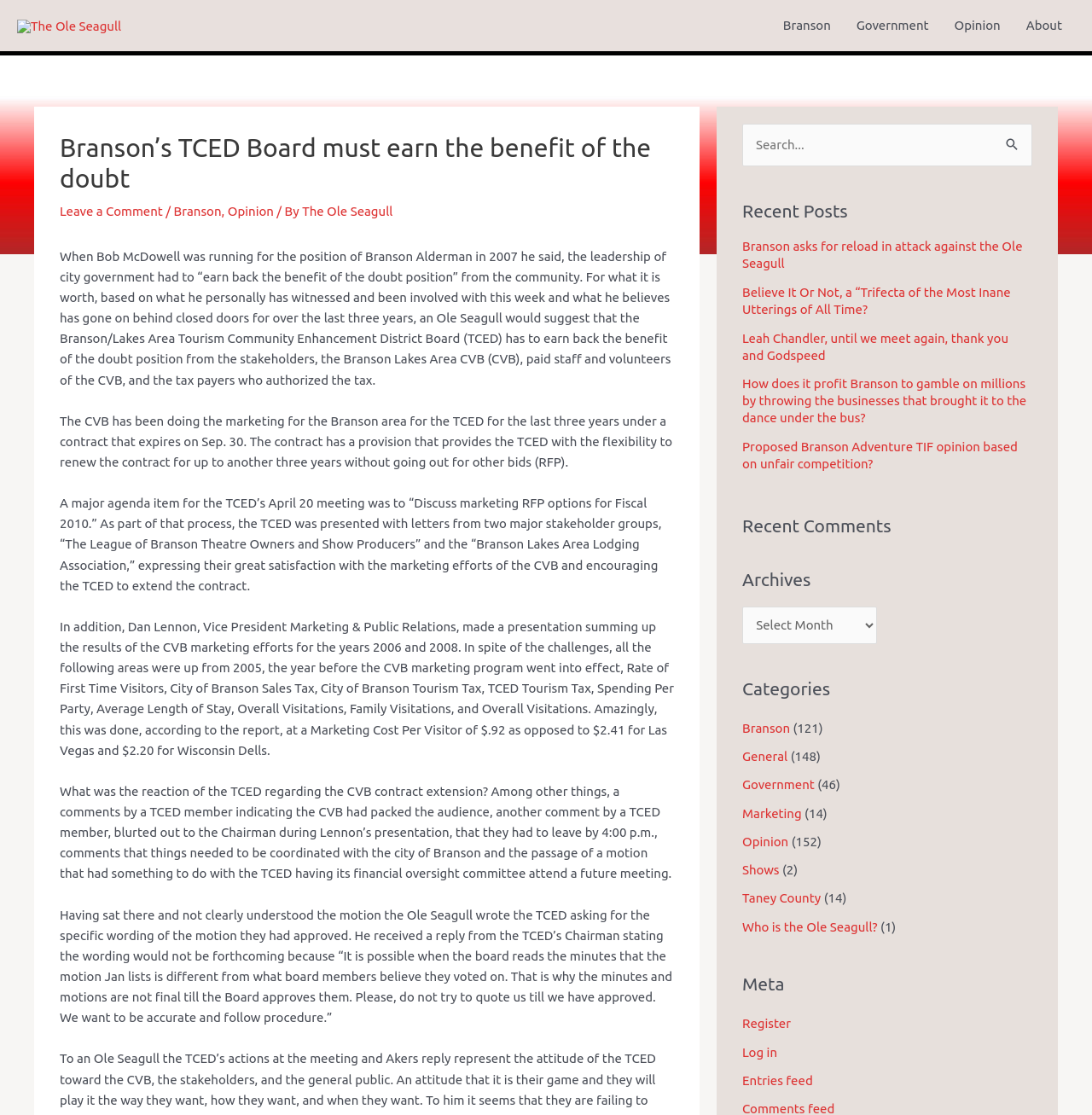Determine the bounding box coordinates for the clickable element required to fulfill the instruction: "Read recent posts". Provide the coordinates as four float numbers between 0 and 1, i.e., [left, top, right, bottom].

[0.68, 0.214, 0.945, 0.432]